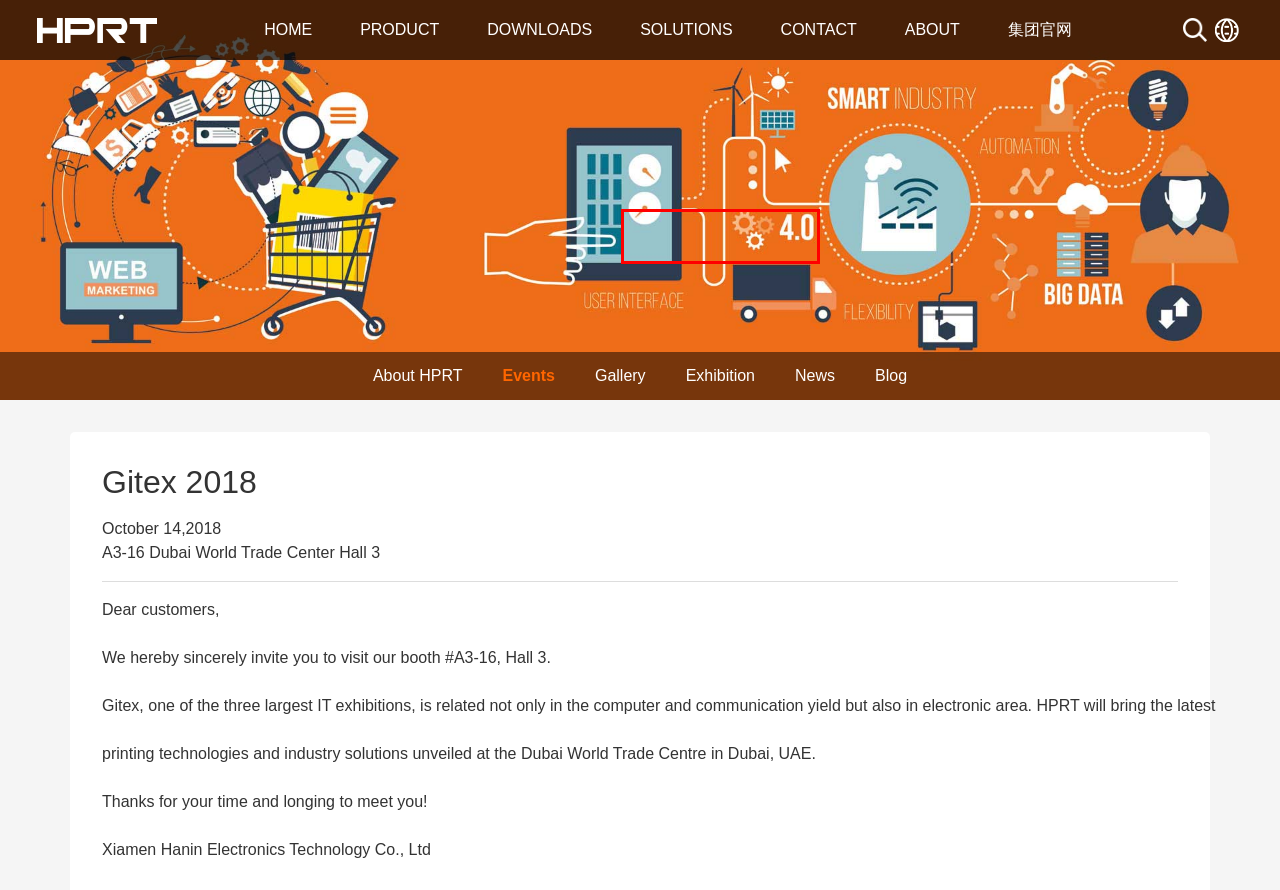Provided is a screenshot of a webpage with a red bounding box around an element. Select the most accurate webpage description for the page that appears after clicking the highlighted element. Here are the candidates:
A. Printer Solutions for Every Industry | HPRT
B. HPRT Exhibition Pictures
C. Thermal Printer, Barcode reader, QR Code Printer Manufacturer - HPRT
D. HPRT Exhibitions,Trade Shows, Events, News
E. 【汉印 HPRT】打印机_彩色照片打印机_条码标签打印机_POS票据打印机
F. Logistics Printer Solutions, Thermal transfer Label Printer Solutions | HPRT
G. Kitchen Printer for Catering Industry | HPRT
H. Healthcare Printer Solutions, Thermal Transfer Label Printer Solutions | HPRT

H